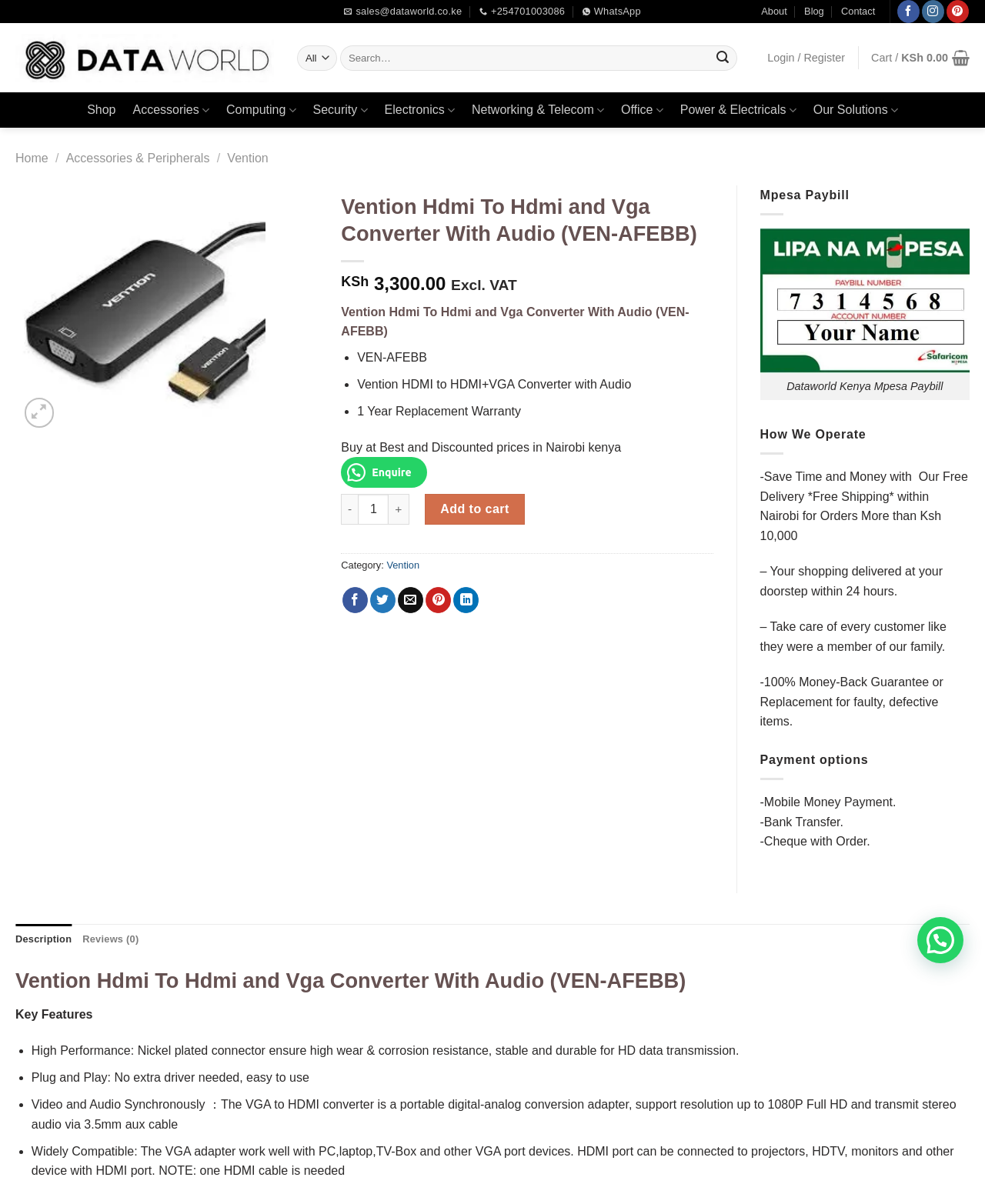Identify and provide the main heading of the webpage.

Vention Hdmi To Hdmi and Vga Converter With Audio (VEN-AFEBB)